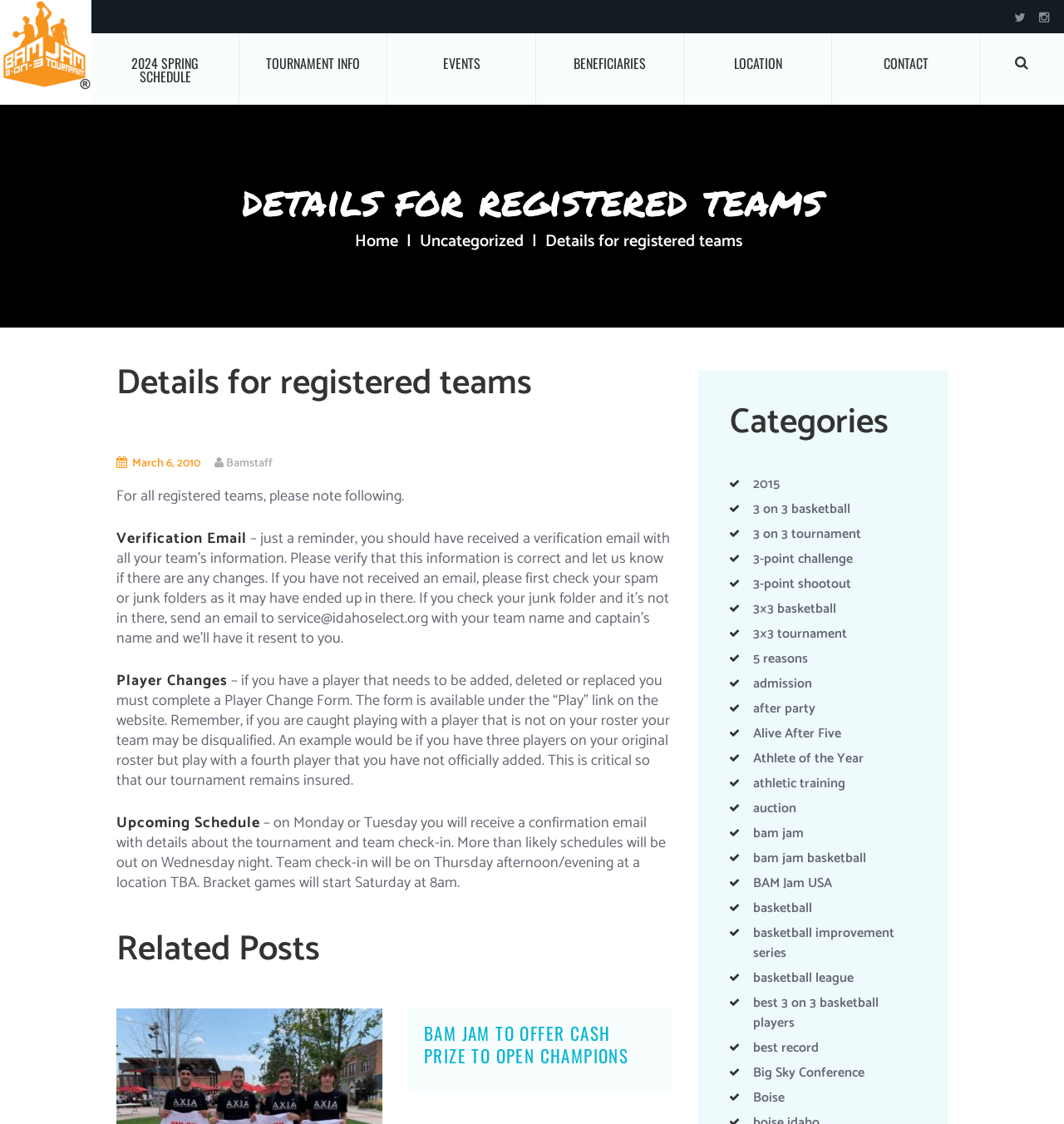Based on the description "Bamstaff", find the bounding box of the specified UI element.

[0.212, 0.404, 0.256, 0.421]